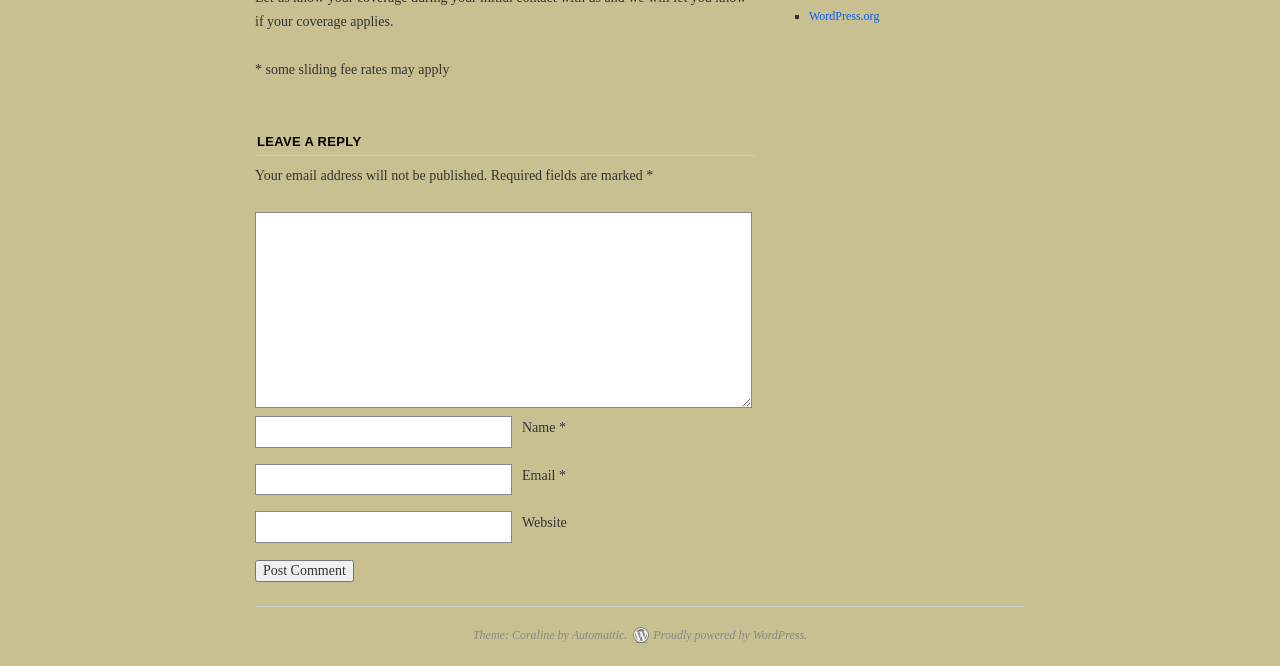Please provide the bounding box coordinates in the format (top-left x, top-left y, bottom-right x, bottom-right y). Remember, all values are floating point numbers between 0 and 1. What is the bounding box coordinate of the region described as: Proudly powered by WordPress.

[0.51, 0.942, 0.631, 0.963]